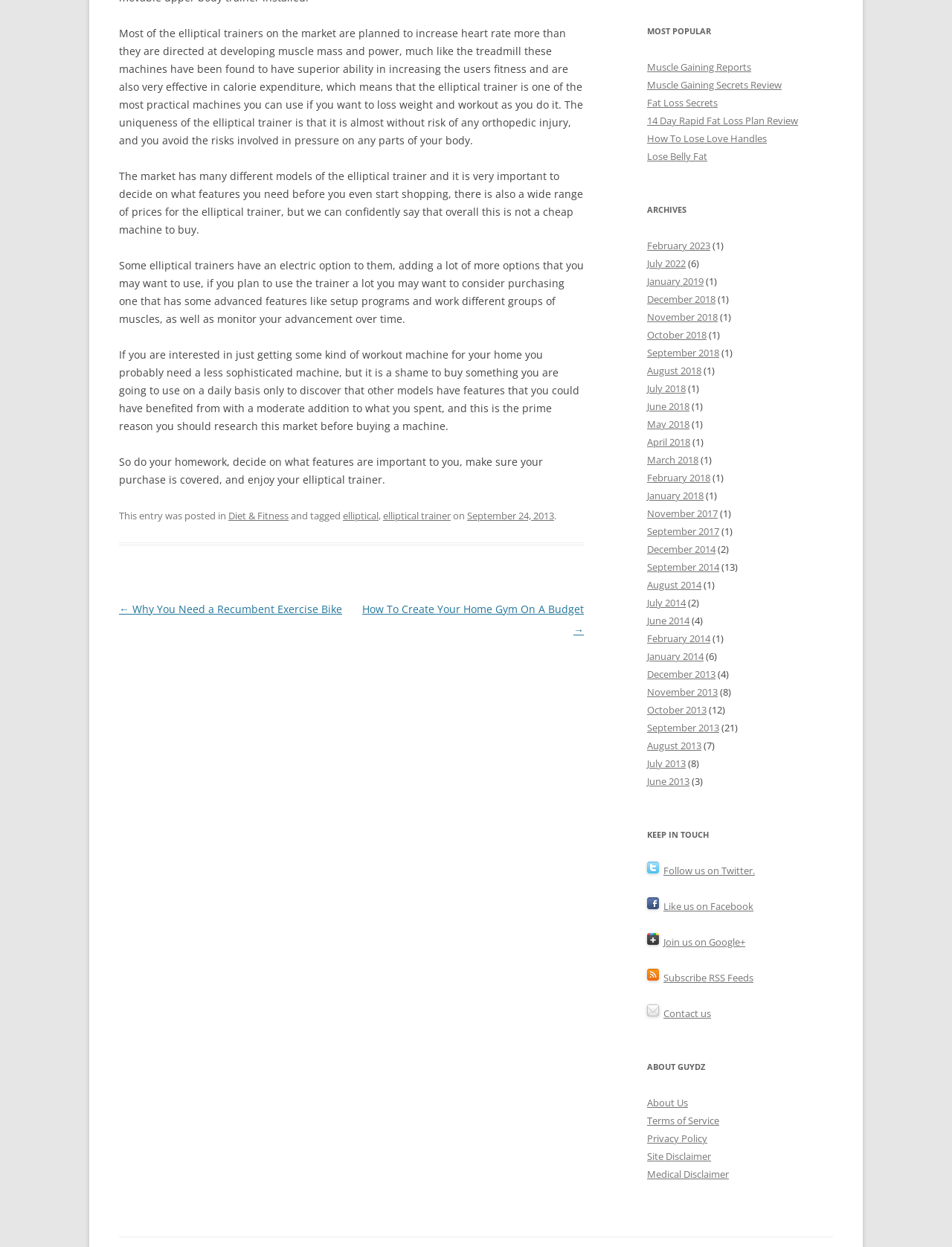Give the bounding box coordinates for this UI element: "September 2014". The coordinates should be four float numbers between 0 and 1, arranged as [left, top, right, bottom].

[0.68, 0.449, 0.755, 0.46]